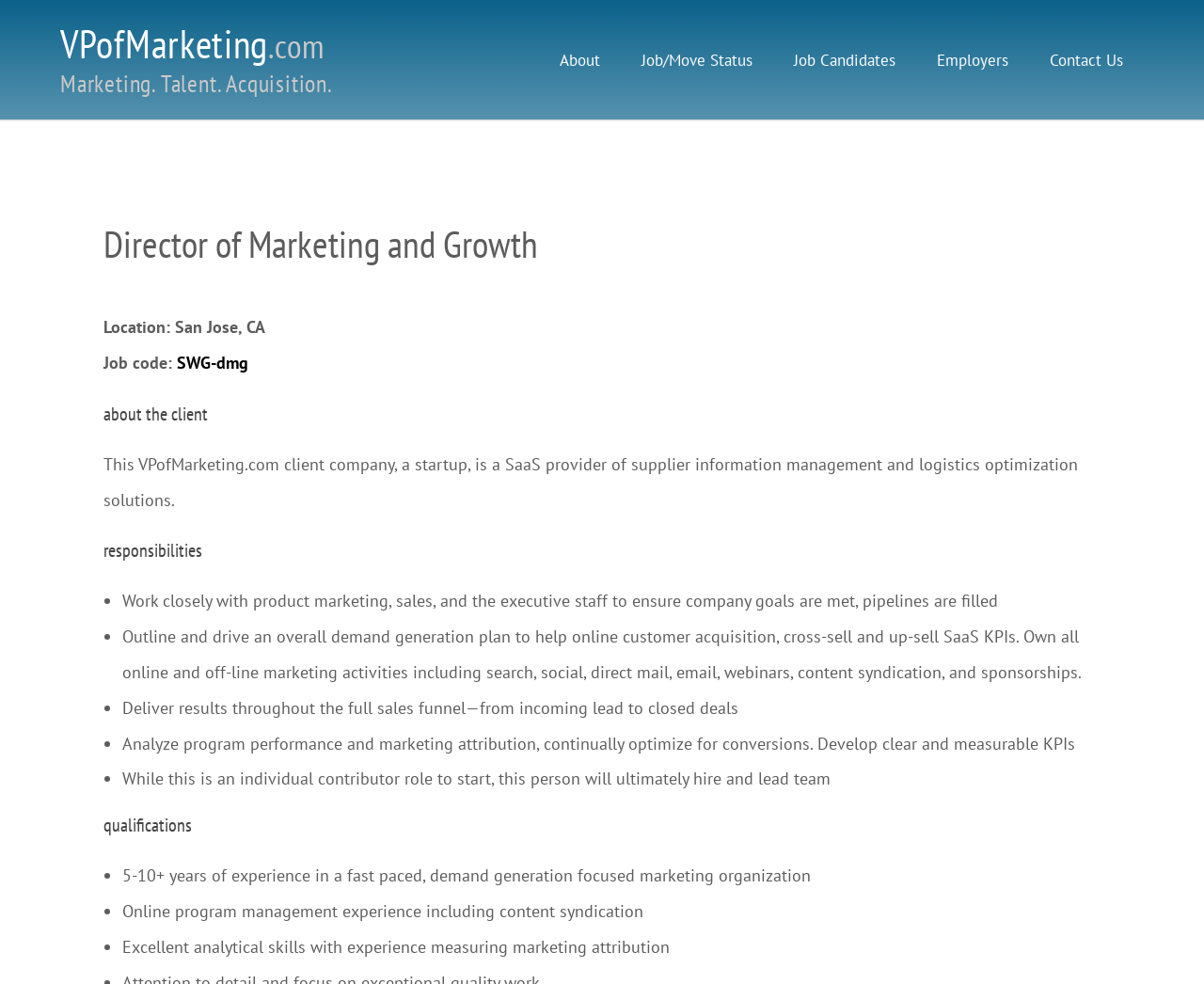Answer the question in one word or a short phrase:
What is the main responsibility of the Director of Marketing and Growth?

Work closely with product marketing, sales, and the executive staff